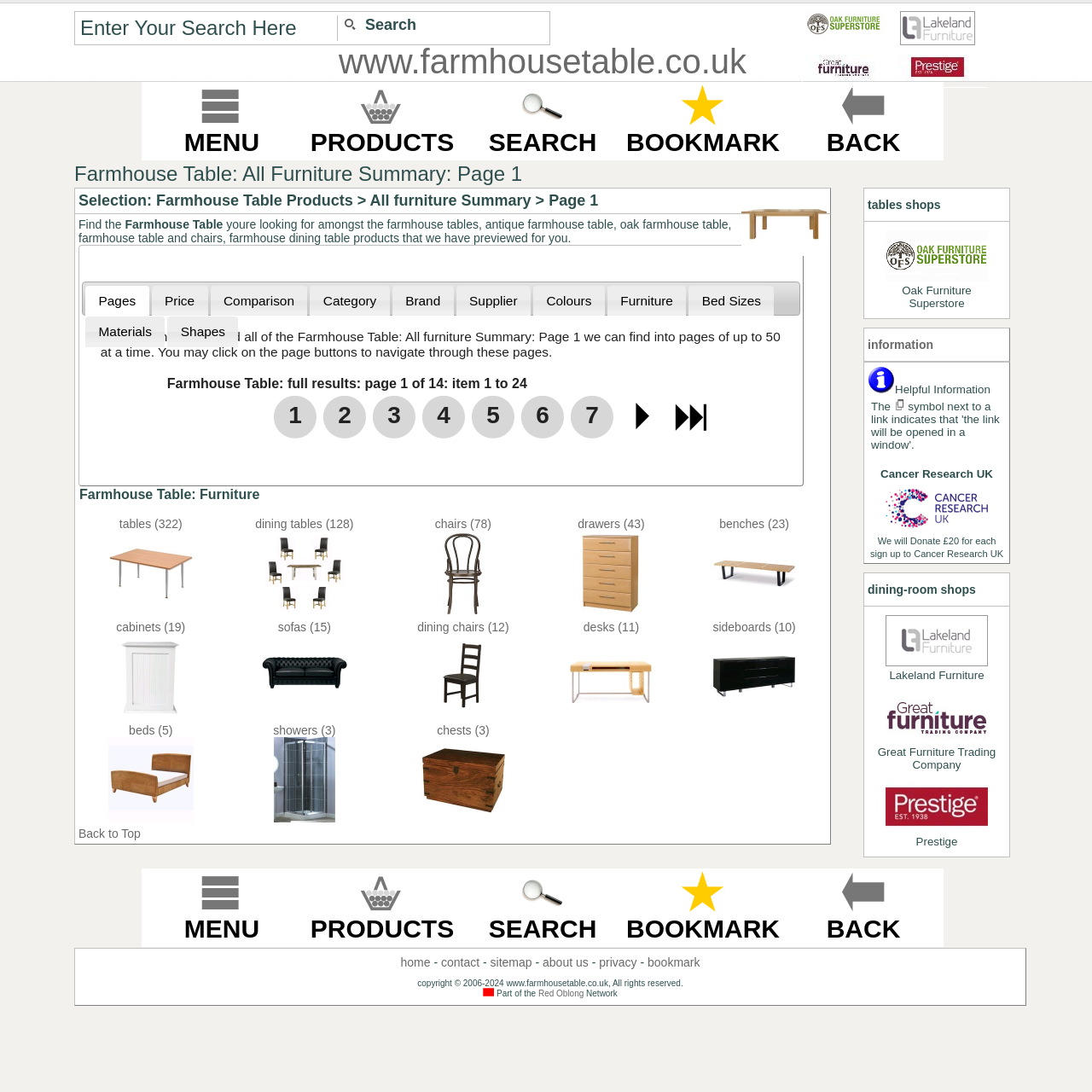Based on the image, provide a detailed response to the question:
How can users navigate through the results?

The webpage provides page buttons, such as '1', '2', '3', etc., as well as 'next page' and 'last page' buttons, allowing users to navigate through the results and view more products.